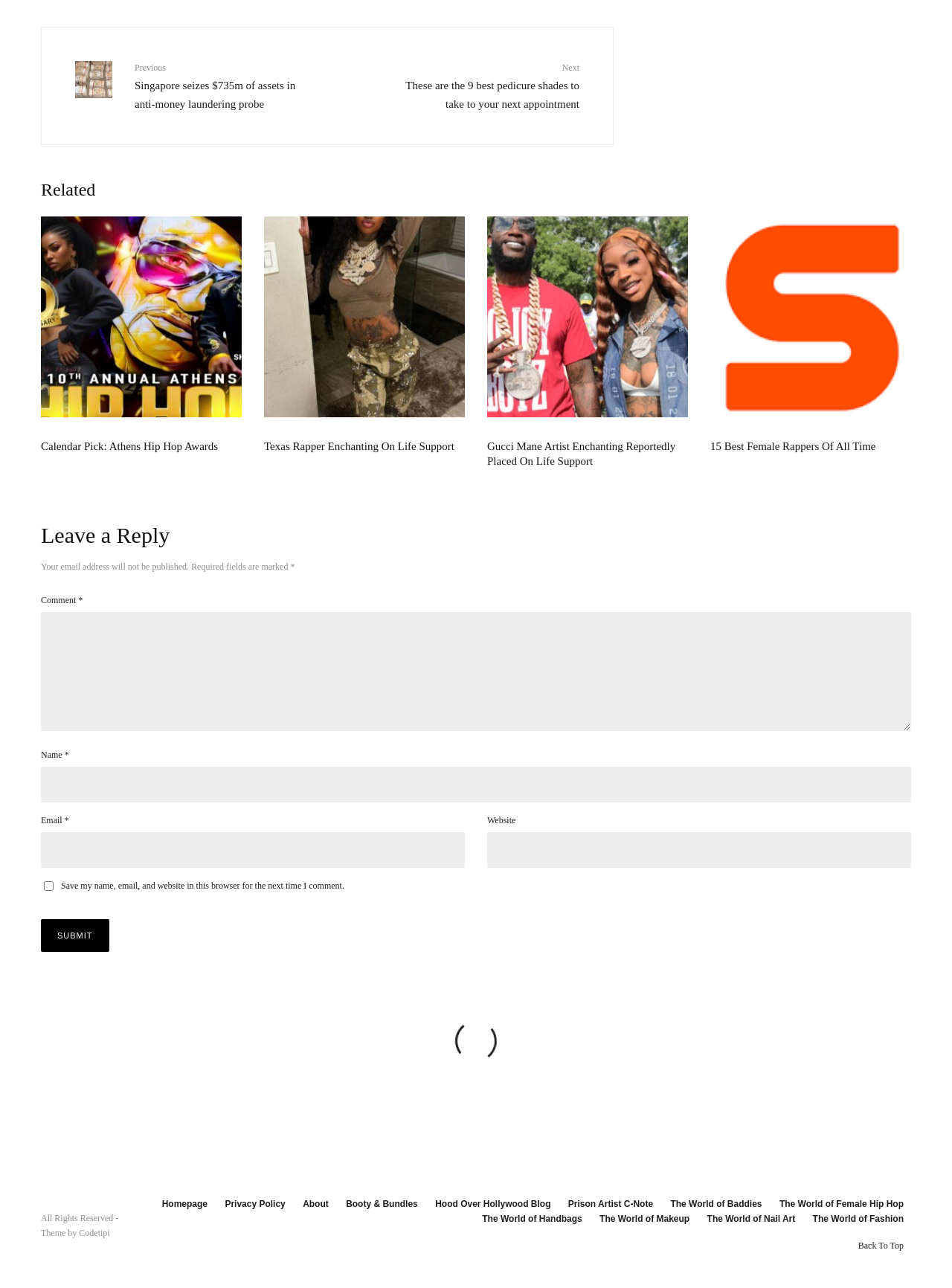Determine the bounding box coordinates of the clickable region to execute the instruction: "Go to the 'Homepage'". The coordinates should be four float numbers between 0 and 1, denoted as [left, top, right, bottom].

[0.17, 0.93, 0.218, 0.941]